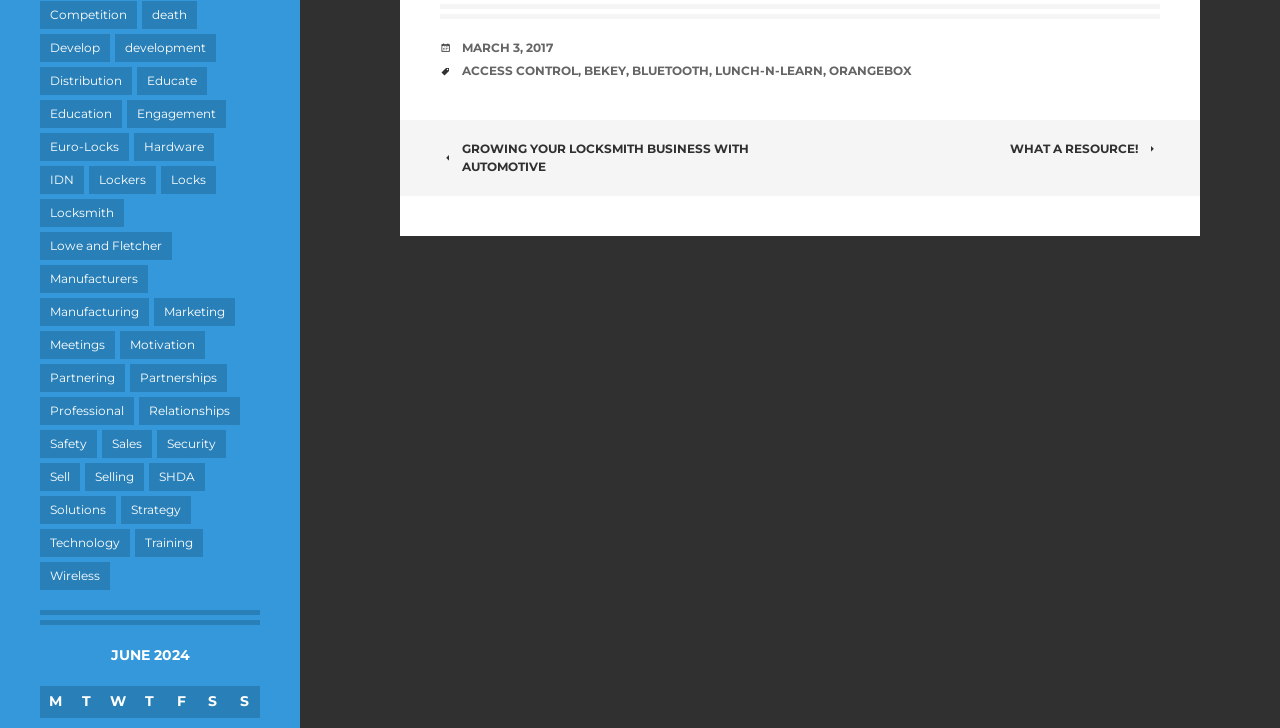Answer the question with a single word or phrase: 
What is the topic of the post navigation section?

Growing locksmith business